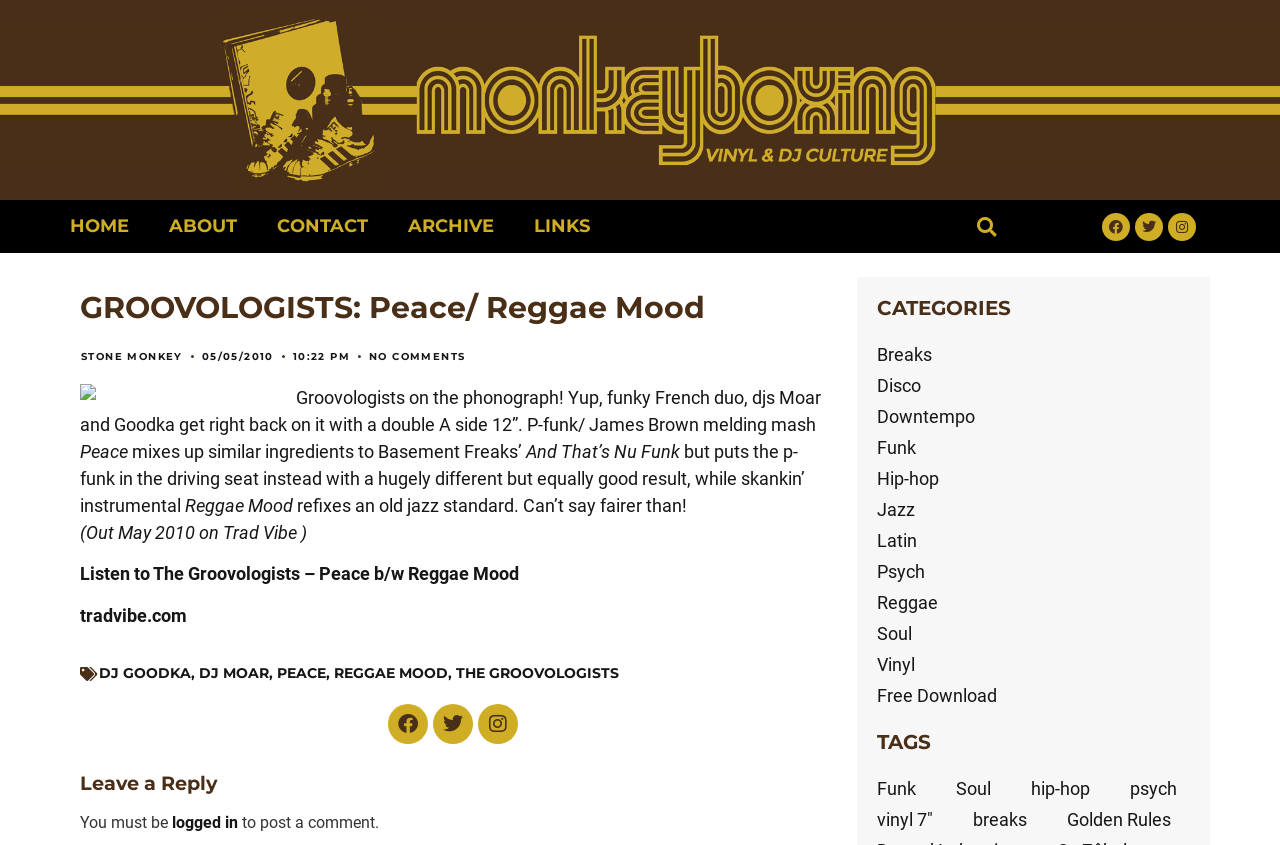Locate the bounding box coordinates of the element you need to click to accomplish the task described by this instruction: "View the categories".

[0.685, 0.351, 0.945, 0.378]